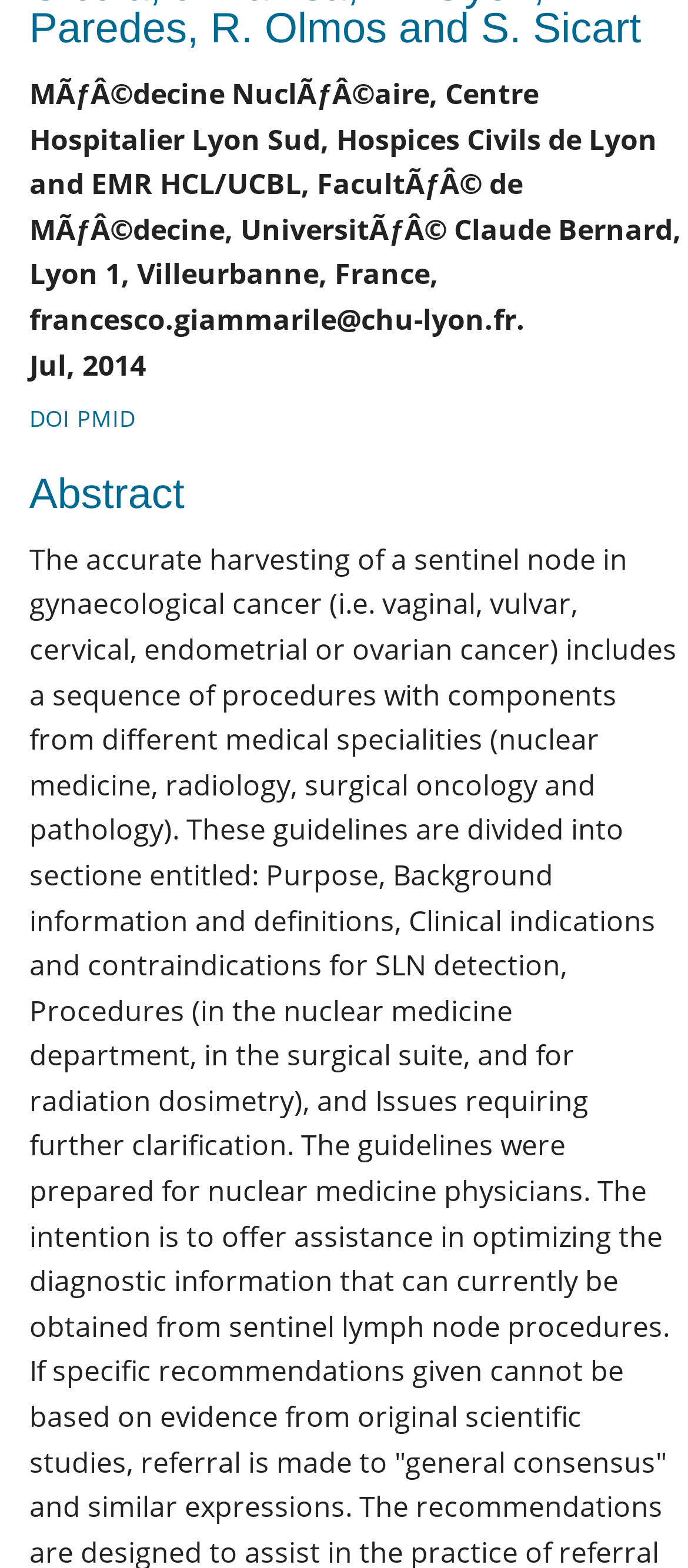Can you find the bounding box coordinates for the UI element given this description: "PMID"? Provide the coordinates as four float numbers between 0 and 1: [left, top, right, bottom].

[0.112, 0.257, 0.196, 0.277]